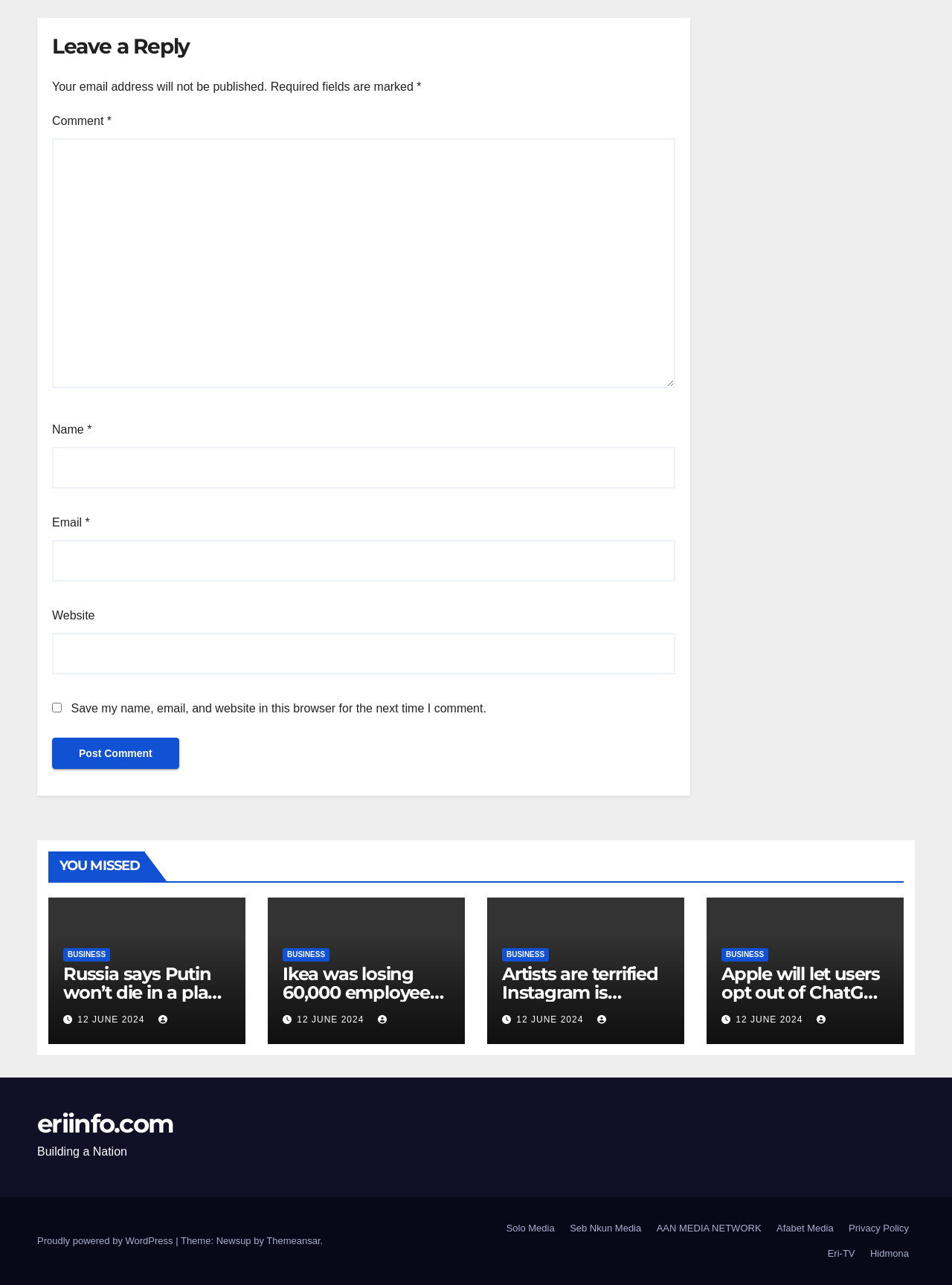Please provide a comprehensive response to the question below by analyzing the image: 
What is the name of the retailer mentioned in the article with the heading 'Ikea was losing 60,000 employees a year. Here’s how the retailer worked to fix its staff turnover problem.'?

The heading 'Ikea was losing 60,000 employees a year. Here’s how the retailer worked to fix its staff turnover problem.' explicitly mentions the name of the retailer, which is Ikea.